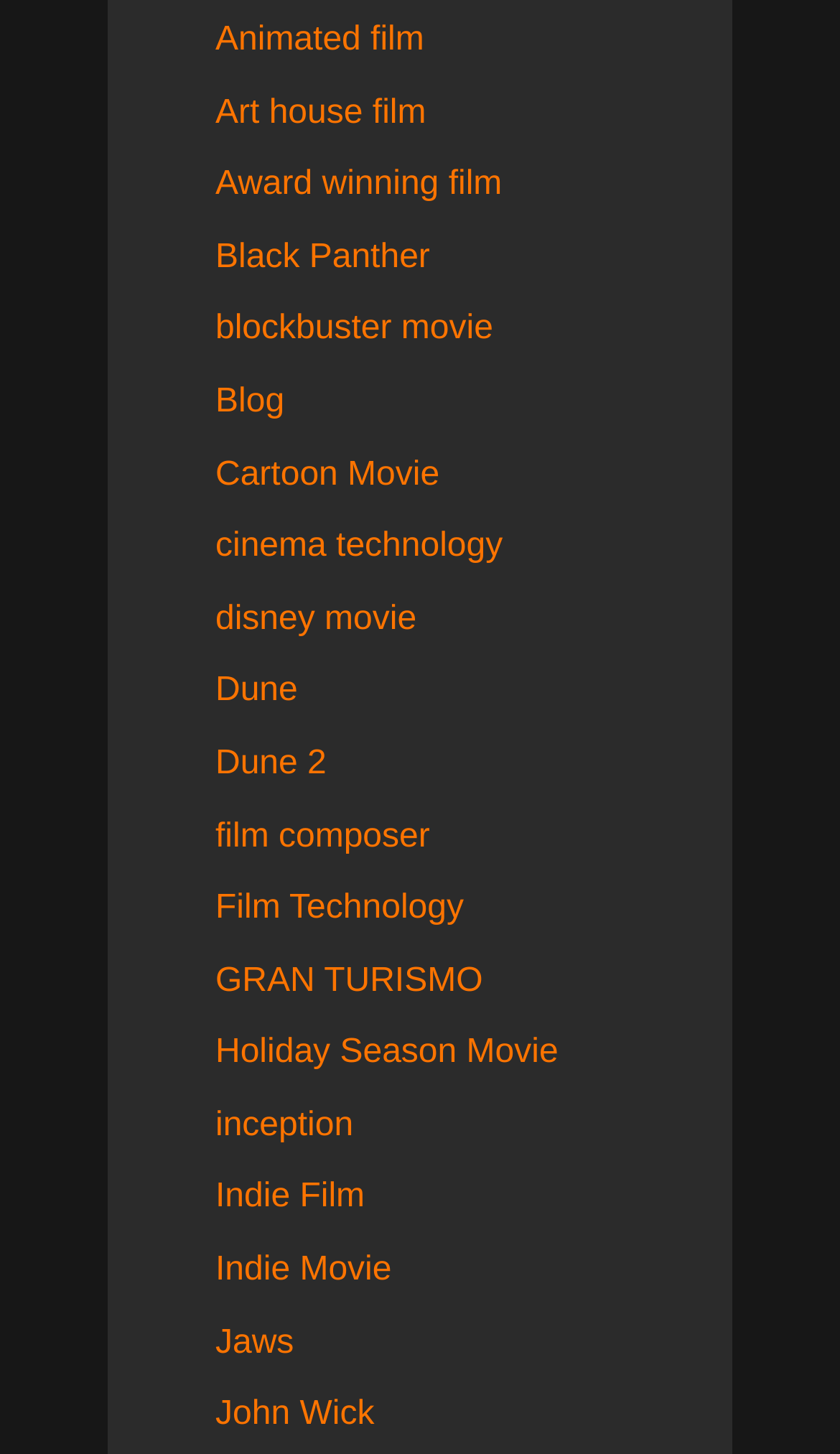Could you find the bounding box coordinates of the clickable area to complete this instruction: "Learn more about the film composer"?

[0.256, 0.562, 0.512, 0.587]